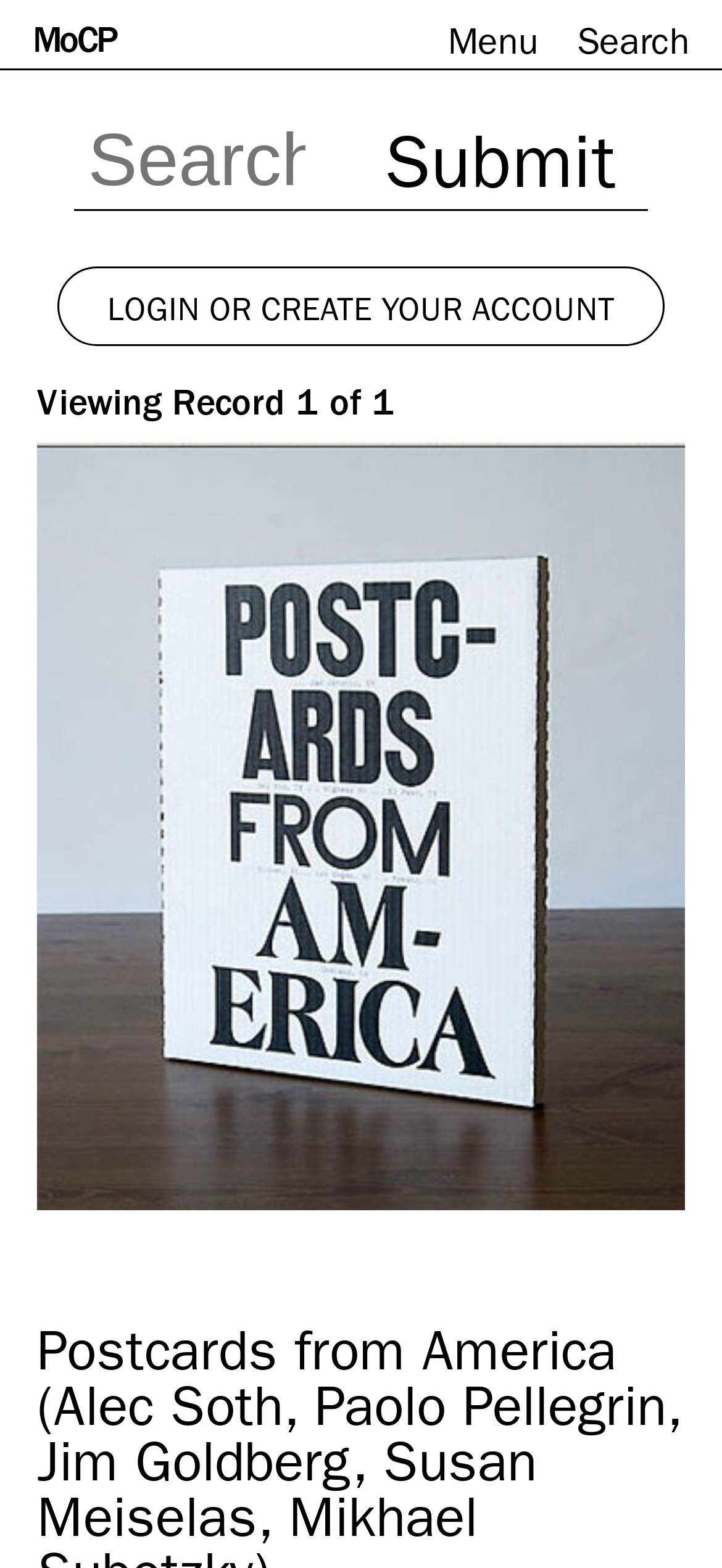Provide a short, one-word or phrase answer to the question below:
What is the purpose of the search button?

To search for content